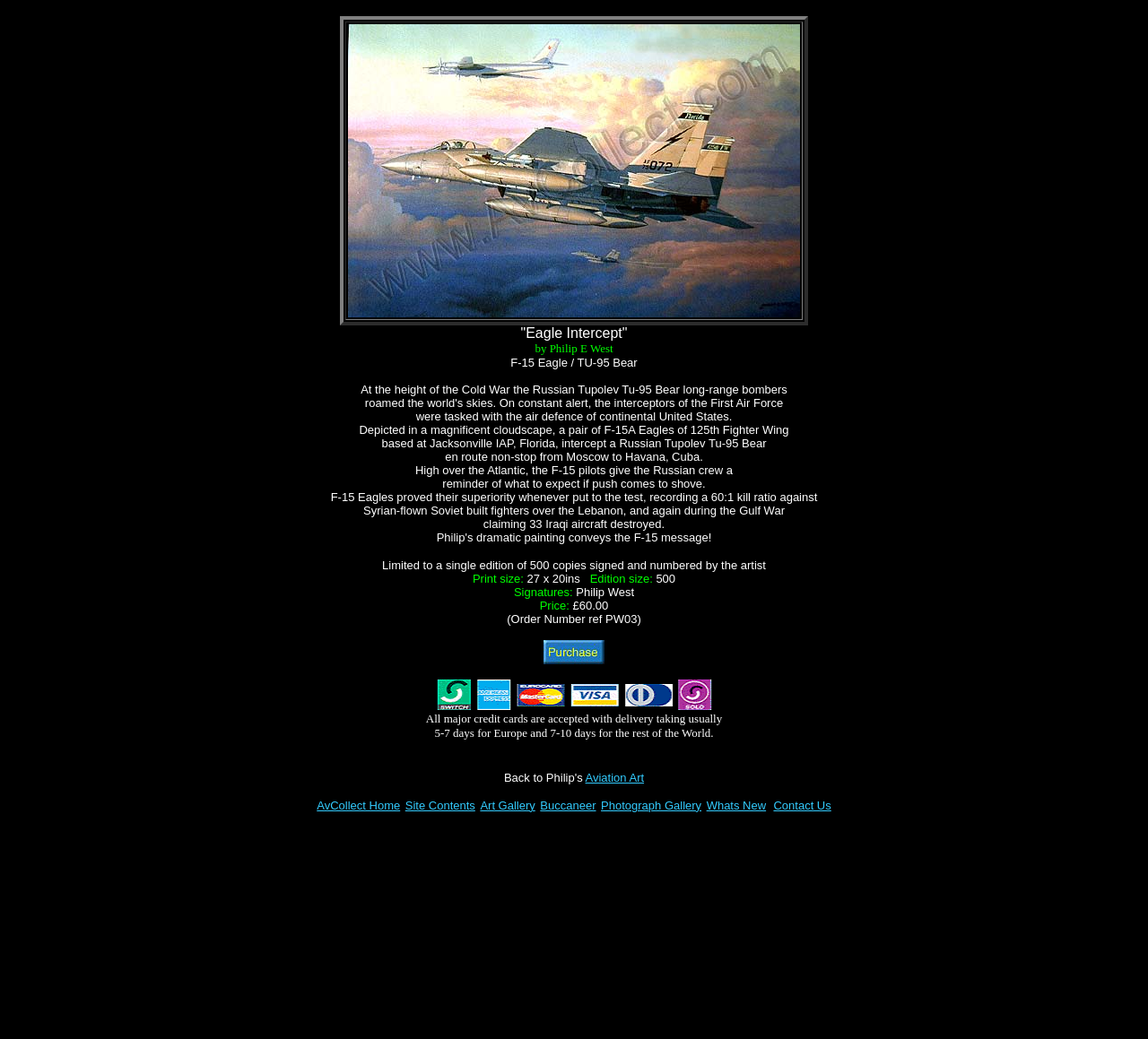What is the name of the artist?
Ensure your answer is thorough and detailed.

The answer can be found in the text 'by Philip E West' which is a static text element on the webpage, indicating that Philip E West is the artist of the artwork being described.